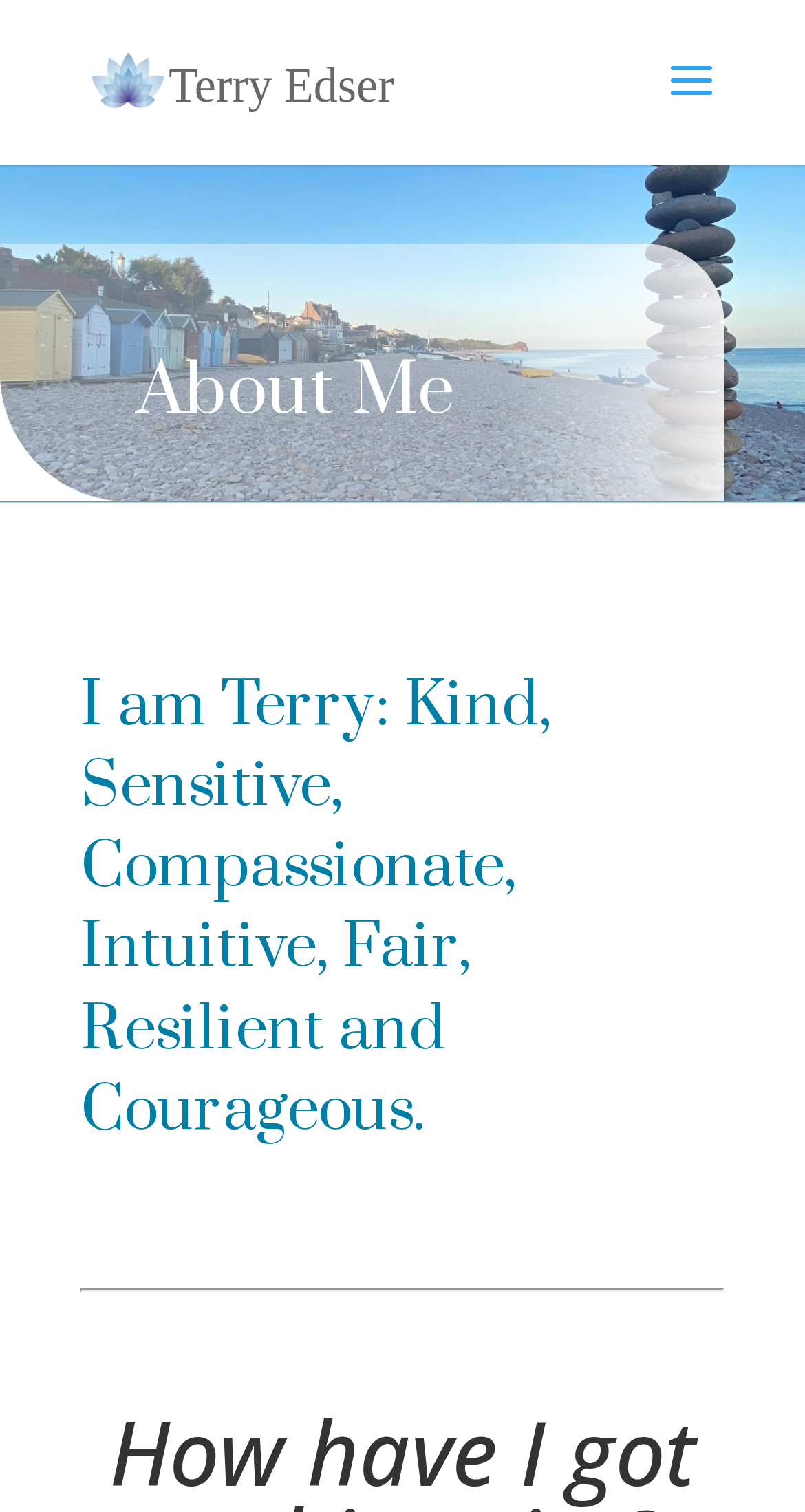Using the details from the image, please elaborate on the following question: What is Terry's profession?

Based on the webpage, Terry is a counsellor and Reiki practitioner, as indicated by the link 'Terry Edser - Counselling and Reiki in Cheddar, North Somerset' and the heading 'About Me' which describes her as 'Kind, Sensitive, Compassionate, Intuitive, Fair, Resilient and Courageous'.